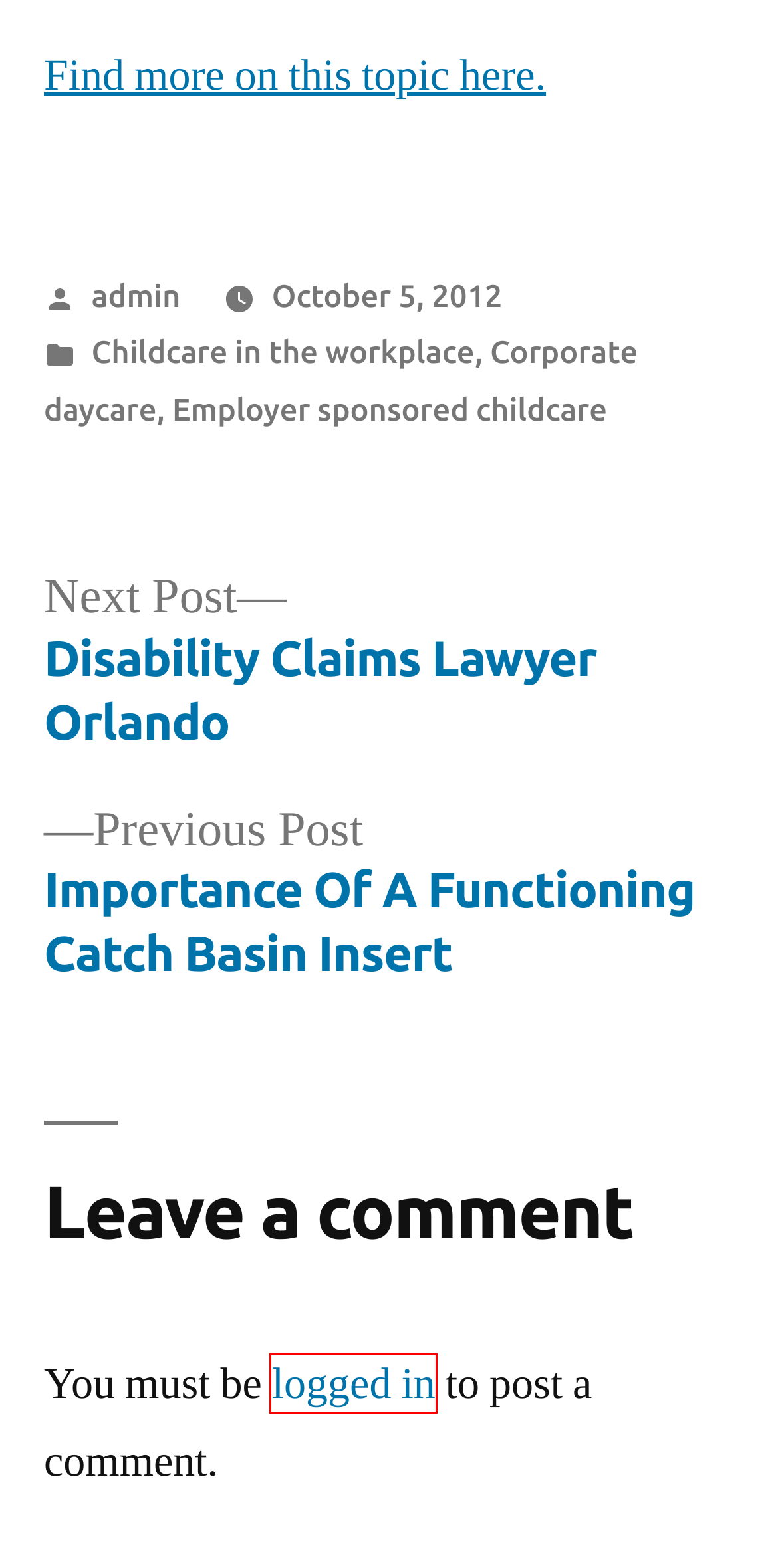You are presented with a screenshot of a webpage containing a red bounding box around an element. Determine which webpage description best describes the new webpage after clicking on the highlighted element. Here are the candidates:
A. Log In ‹ Kredy Online — WordPress
B. Corporate daycare Archives - Kredy Online
C. Employer sponsored childcare Archives - Kredy Online
D. Childcare in the workplace Archives - Kredy Online
E. Kredy Online - Kredy Online
F. Importance Of A Functioning Catch Basin Insert - Kredy Online
G. Disability Claims Lawyer Orlando - Kredy Online
H. Blog Tool, Publishing Platform, and CMS – WordPress.org

A